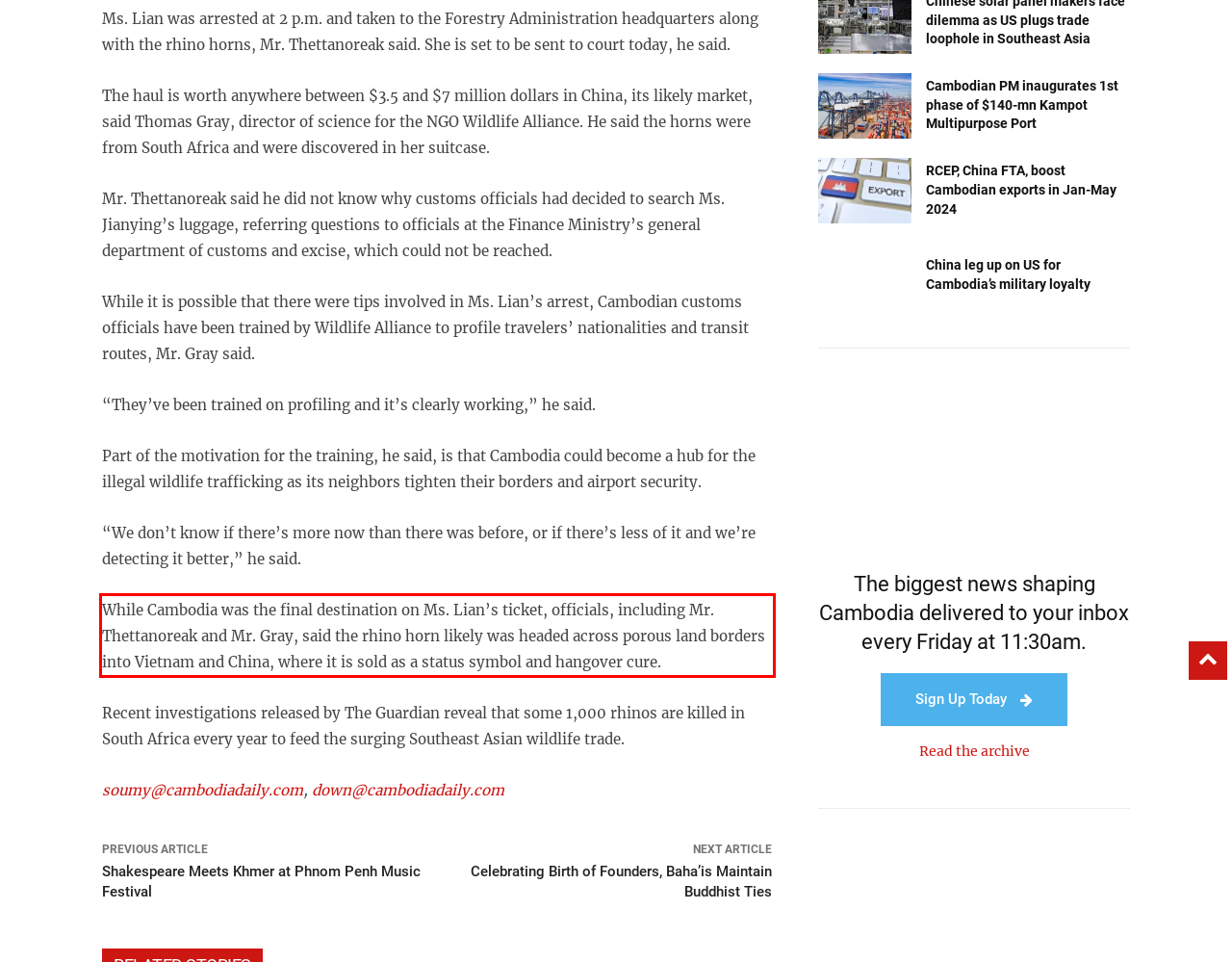Please analyze the screenshot of a webpage and extract the text content within the red bounding box using OCR.

While Cambodia was the final destination on Ms. Lian’s ticket, officials, including Mr. Thettanoreak and Mr. Gray, said the rhino horn likely was headed across porous land borders into Vietnam and China, where it is sold as a status symbol and hangover cure.